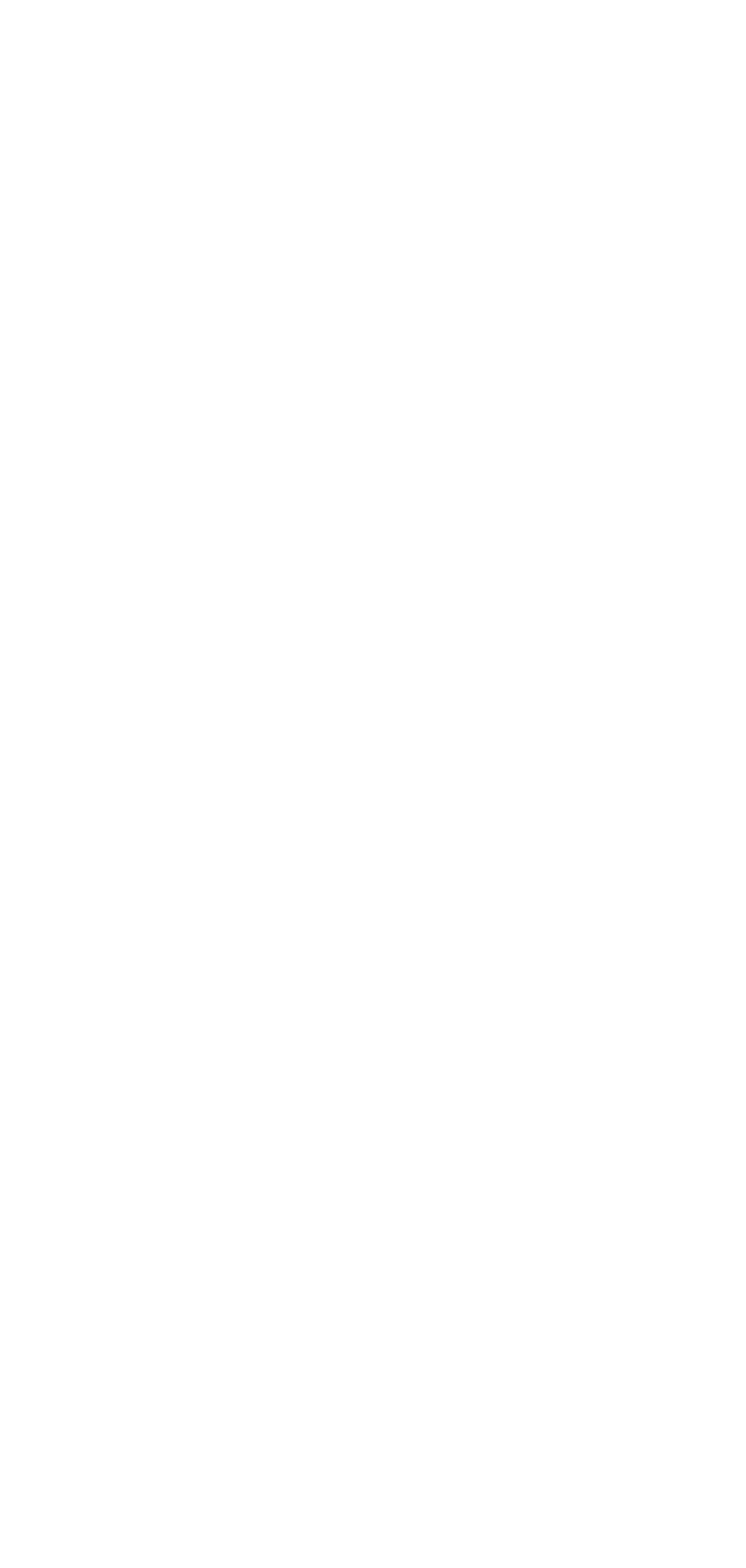Please specify the bounding box coordinates of the region to click in order to perform the following instruction: "Email us".

[0.062, 0.712, 0.223, 0.744]